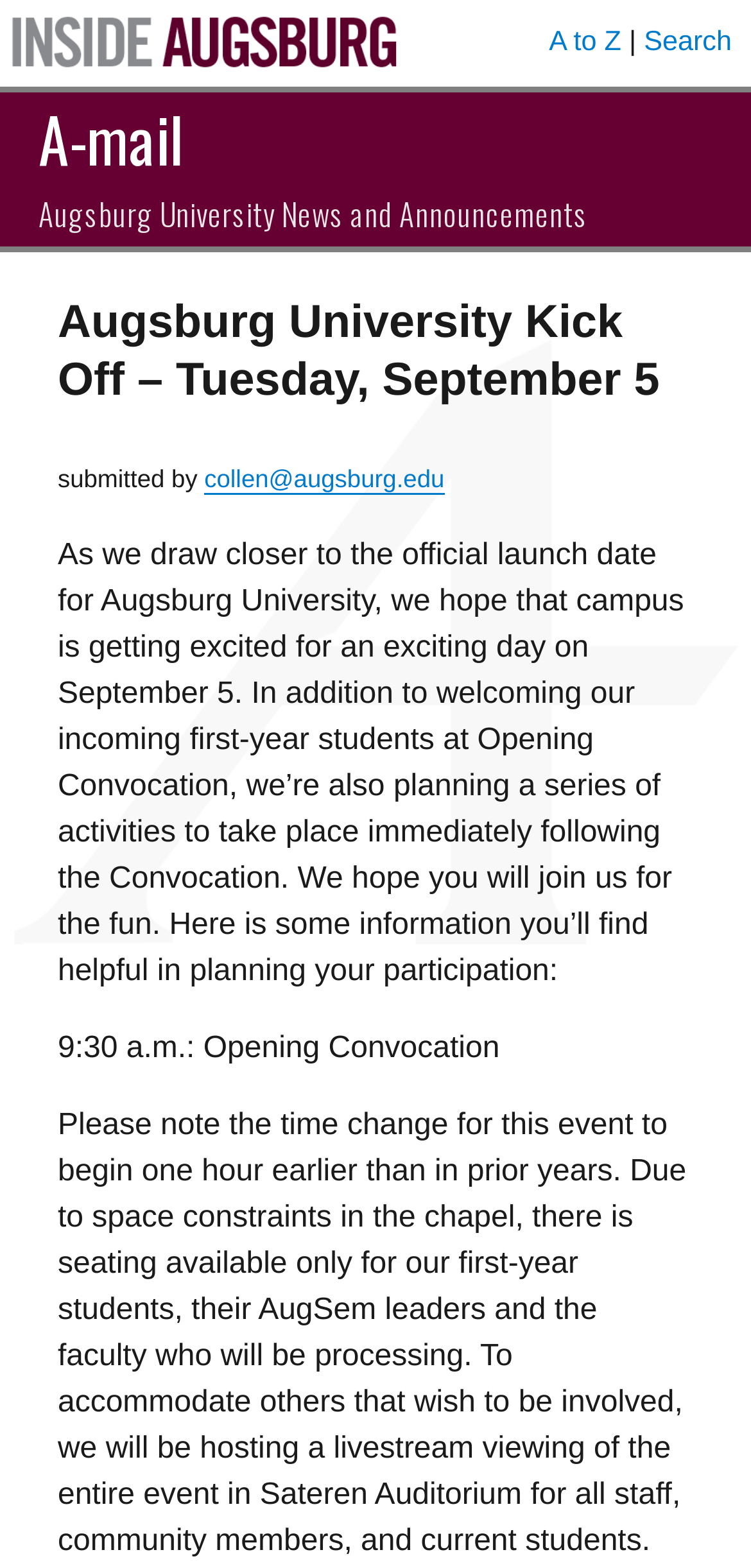Describe all the visual and textual components of the webpage comprehensively.

The webpage is about Augsburg University's Kick Off event on Tuesday, September 5. At the top left, there is a link to "Inside Augsburg" accompanied by an image with the same name. To the right of this link, there are two more links, "A to Z" and "Search", with a vertical bar separating them. 

Below these links, there is a prominent link to "A-mail" on the left, followed by a heading that announces the Augsburg University Kick Off event. The heading is centered and takes up most of the width of the page. 

Below the heading, there is a paragraph of text that explains the event, including the activities planned for the day. The text is divided into several sections, with the first section describing the event in general, and the second section providing more details about the Opening Convocation, including a time change and seating arrangements.